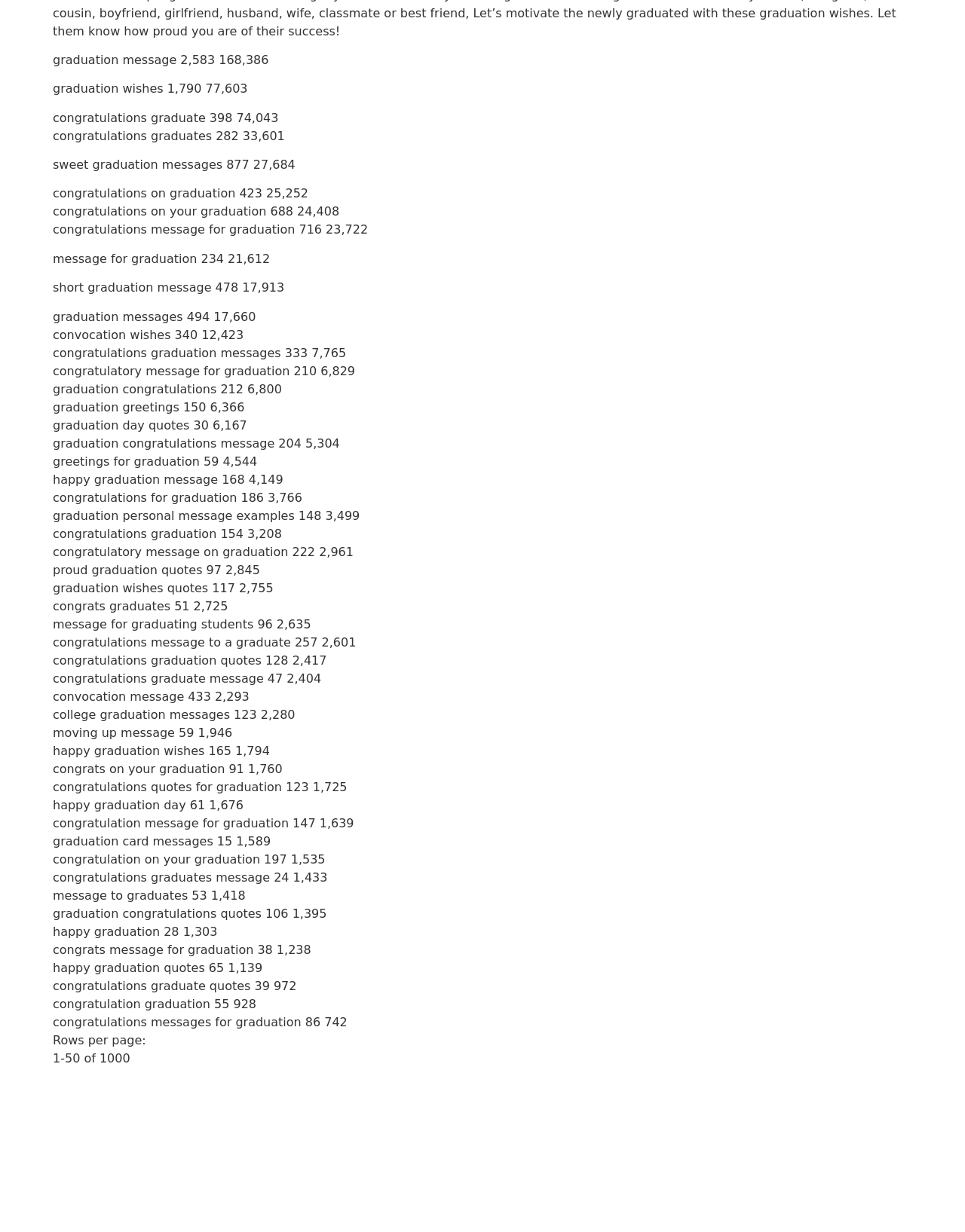Find the bounding box coordinates for the HTML element described as: "Privacy Policy". The coordinates should consist of four float values between 0 and 1, i.e., [left, top, right, bottom].

[0.907, 0.718, 0.984, 0.728]